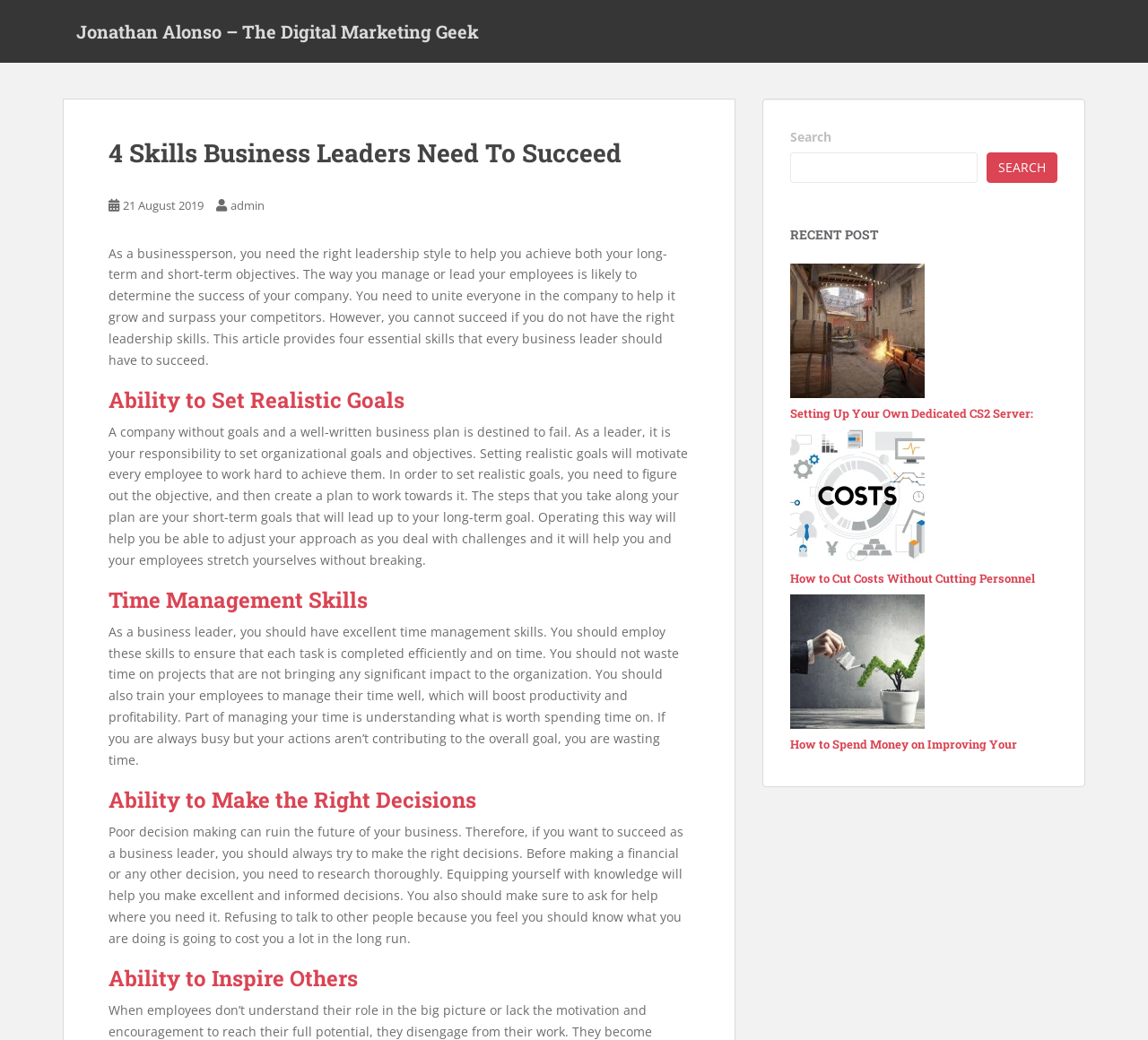Write an elaborate caption that captures the essence of the webpage.

This webpage is about a blog post titled "4 Skills Business Leaders Need To Succeed" by Jonathan Alonso, a digital marketing geek. The post is dated August 21, 2019, and is written by admin. 

At the top of the page, there is a header section with a link to the author's name and a time stamp. Below this, there is a brief introduction to the article, which discusses the importance of leadership skills for business success.

The main content of the page is divided into four sections, each with a heading and a corresponding paragraph of text. The sections are titled "Ability to Set Realistic Goals", "Time Management Skills", "Ability to Make the Right Decisions", and "Ability to Inspire Others". Each section provides a detailed explanation of the importance of these skills for business leaders.

On the right-hand side of the page, there is a complementary section with a search bar at the top. Below the search bar, there is a list of recent posts, each with a heading, a link, and an image. The recent posts include "cs2-spray-control", "Setting Up Your Own Dedicated CS2 Server:", "How to Cut Costs Without Cutting Personnel", and "How to Spend Money on Improving Your".